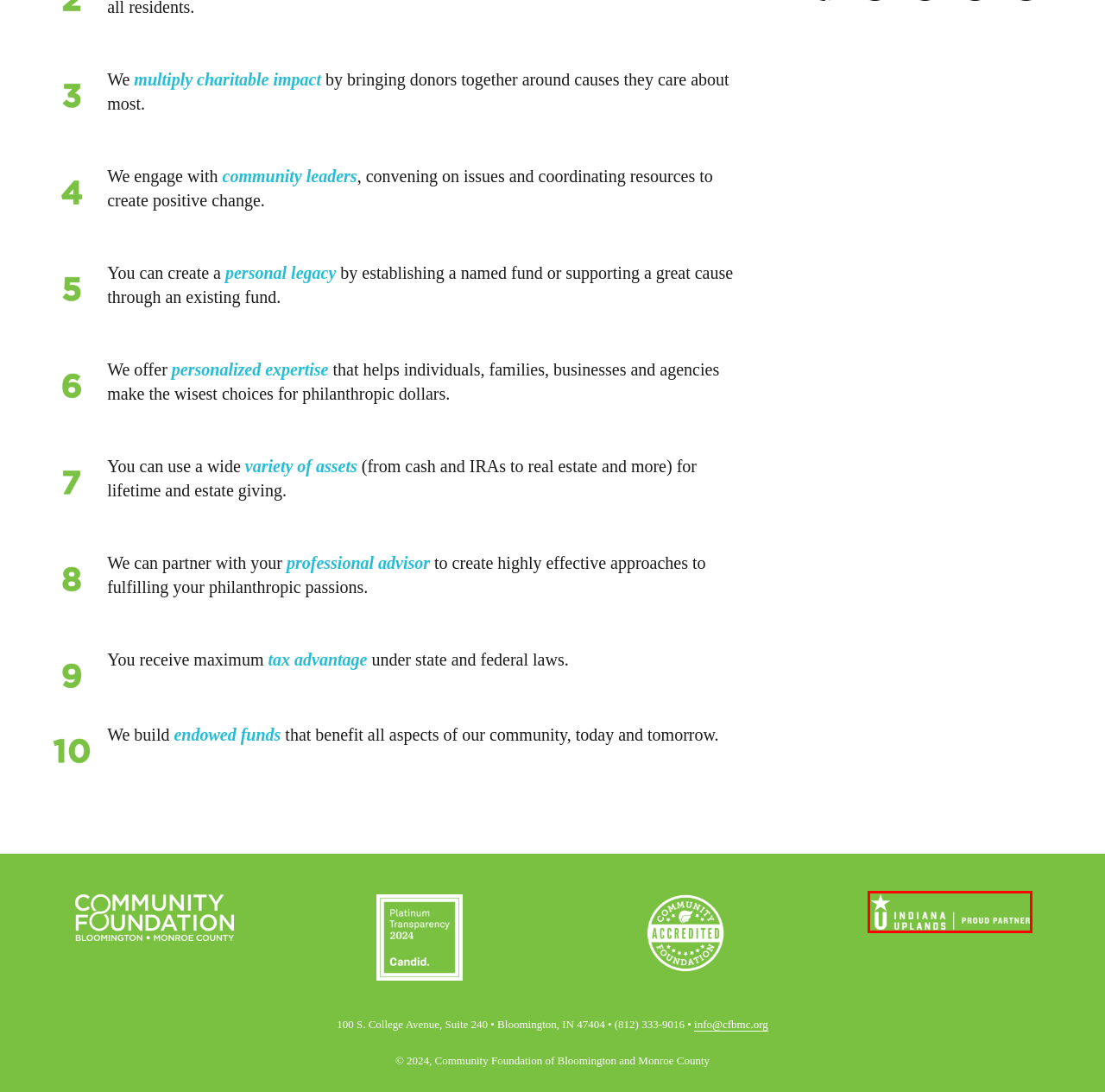Examine the screenshot of a webpage with a red bounding box around an element. Then, select the webpage description that best represents the new page after clicking the highlighted element. Here are the descriptions:
A. Apply for A Scholarship - Community Foundation of Bloomington and Monroe County
B. Home » Indiana Uplands : Indiana Uplands
C. Apply for A Grant - Community Foundation of Bloomington and Monroe County
D. Powerful Giving - Community Foundation of Bloomington and Monroe County
E. Investment and Financial Information - Community Foundation of Bloomington and Monroe County
F. Our Staff - Community Foundation of Bloomington and Monroe County
G. Leadership Initiatives - Community Foundation of Bloomington and Monroe County
H. Supporting Donor Advisors - Community Foundation of Bloomington and Monroe County

B